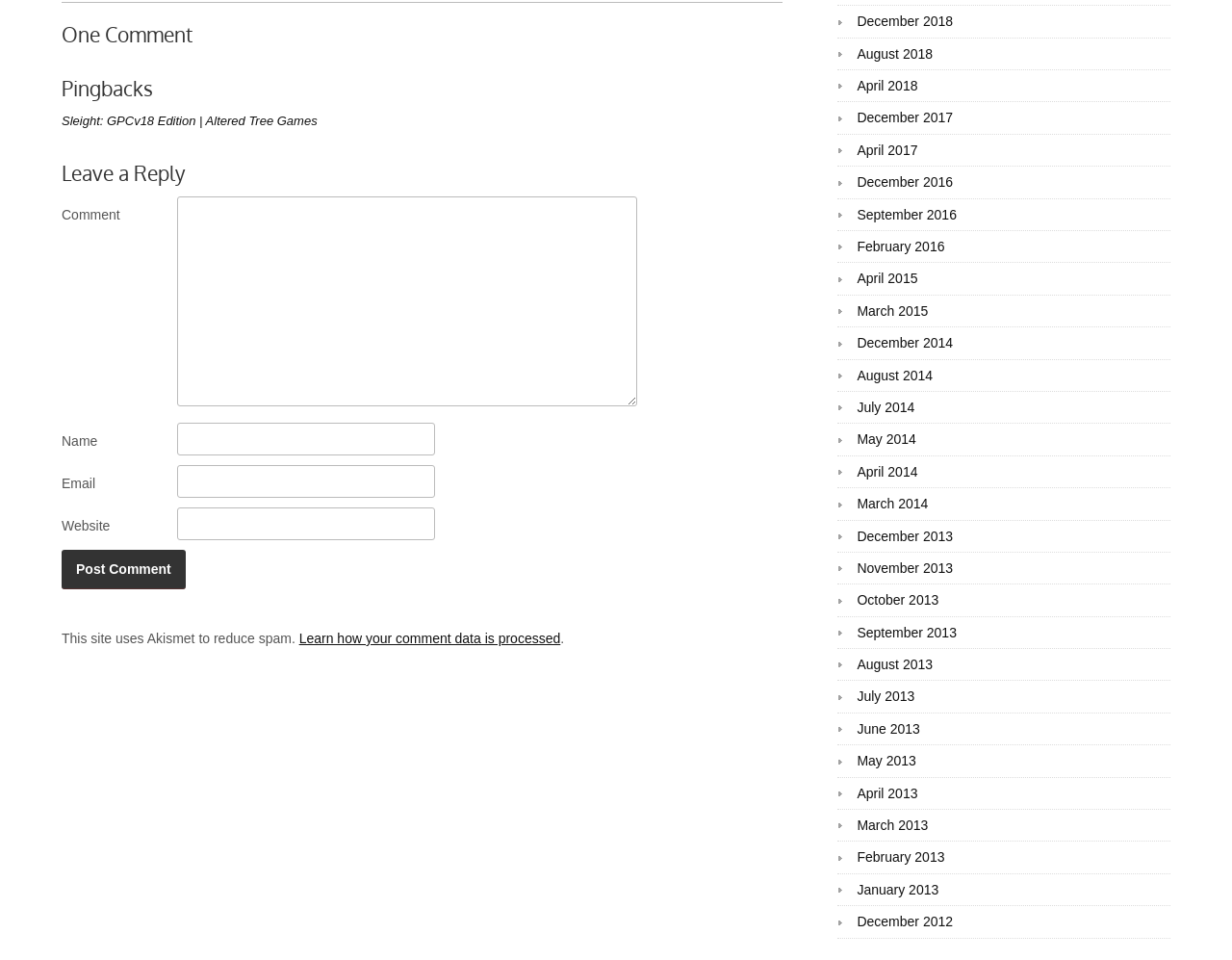Please identify the coordinates of the bounding box for the clickable region that will accomplish this instruction: "Leave a comment".

[0.05, 0.168, 0.635, 0.195]